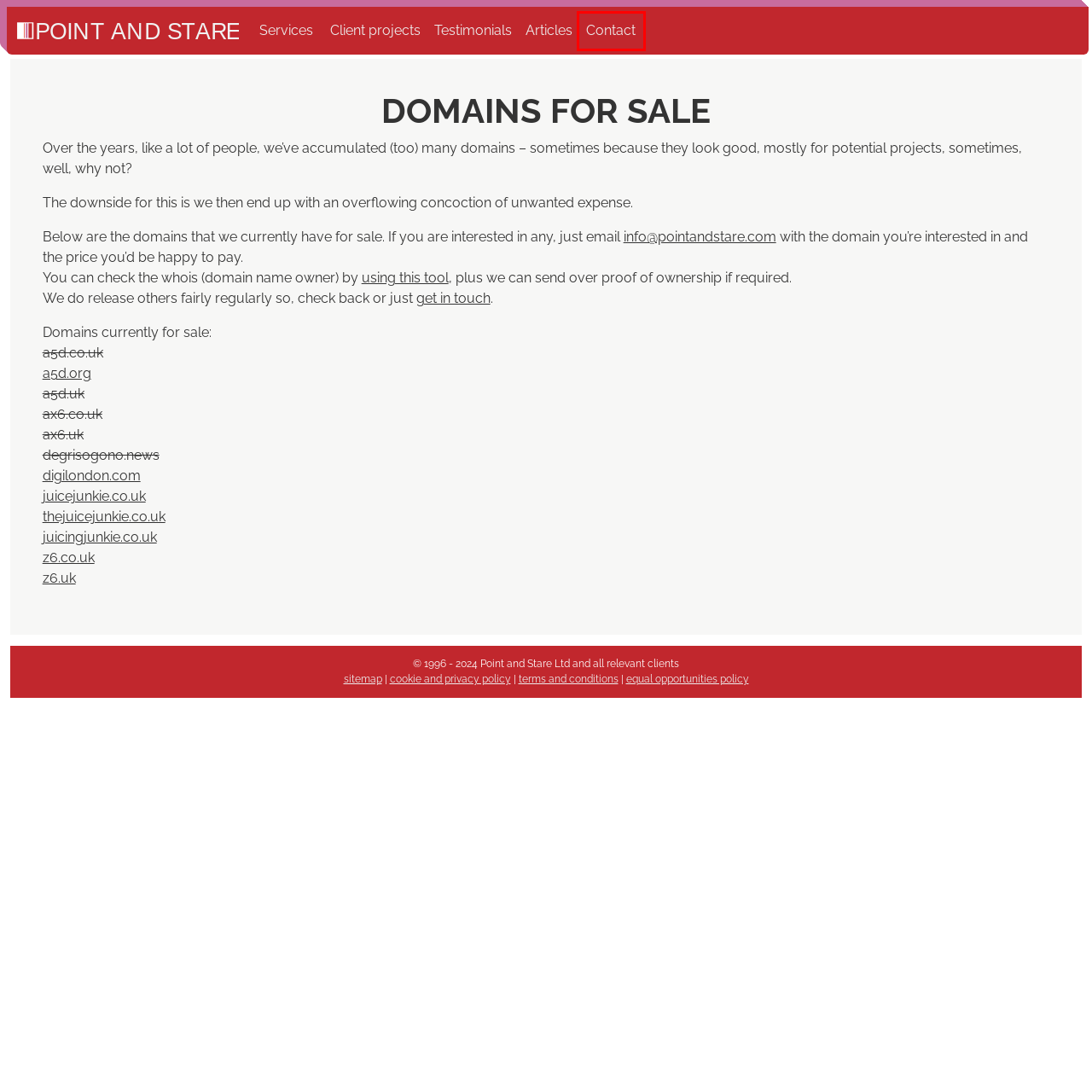Given a webpage screenshot with a UI element marked by a red bounding box, choose the description that best corresponds to the new webpage that will appear after clicking the element. The candidates are:
A. Privacy policy | WordPress Development Agency
B. Client Projects - London-based WordPress design | Point and Stare
C. Sitemap | Point and Stare
D. Web Design & Development Testimonials | Point and Stare
E. Premium web consultation, design and development
F. Contact us by telephone, email or messenger | Point and Stare
G. Terms and Conditions | Point and Stare
H. Whois: Domain name search on Gandi.net

F